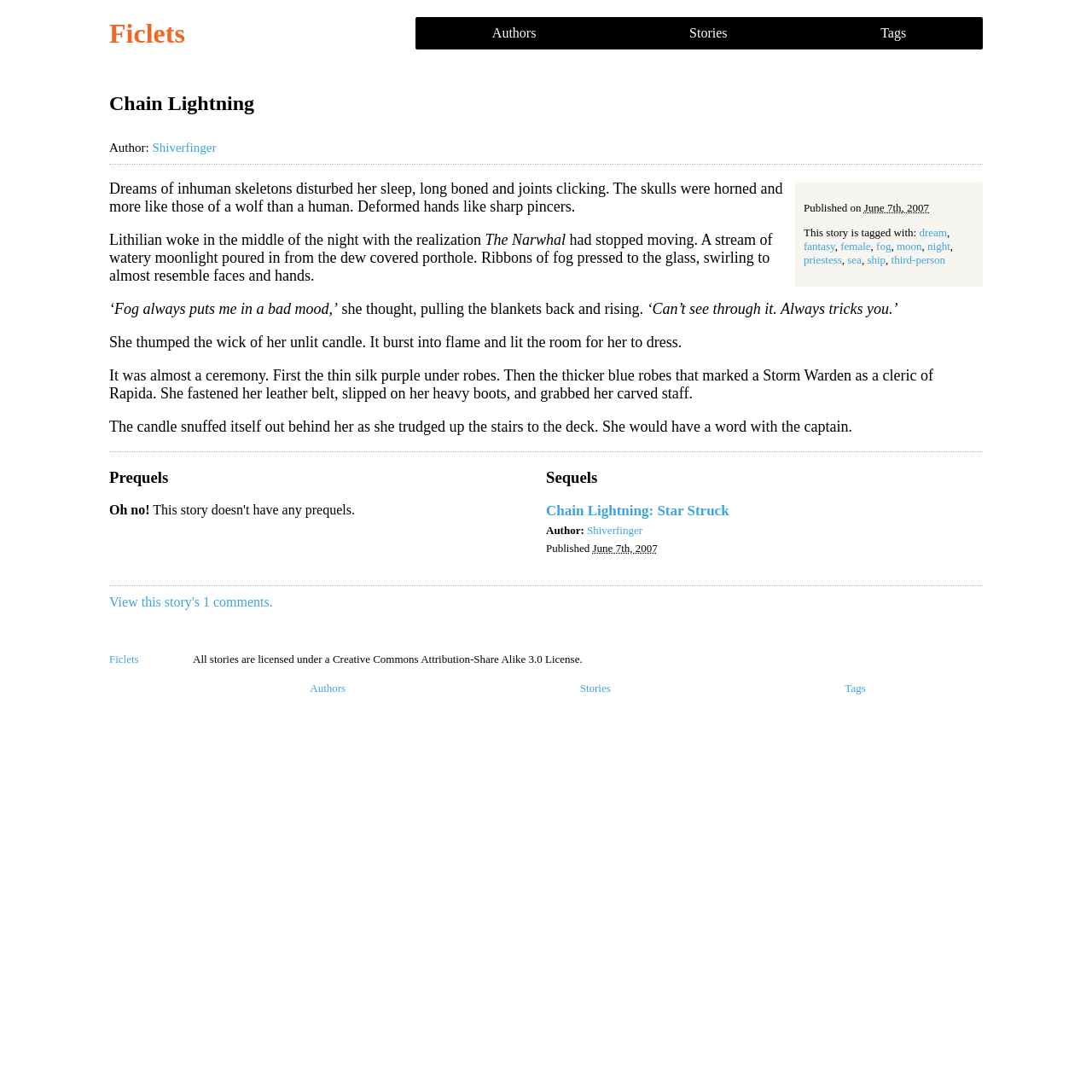Given the description: "View this story's 1 comments.", determine the bounding box coordinates of the UI element. The coordinates should be formatted as four float numbers between 0 and 1, [left, top, right, bottom].

[0.1, 0.545, 0.25, 0.558]